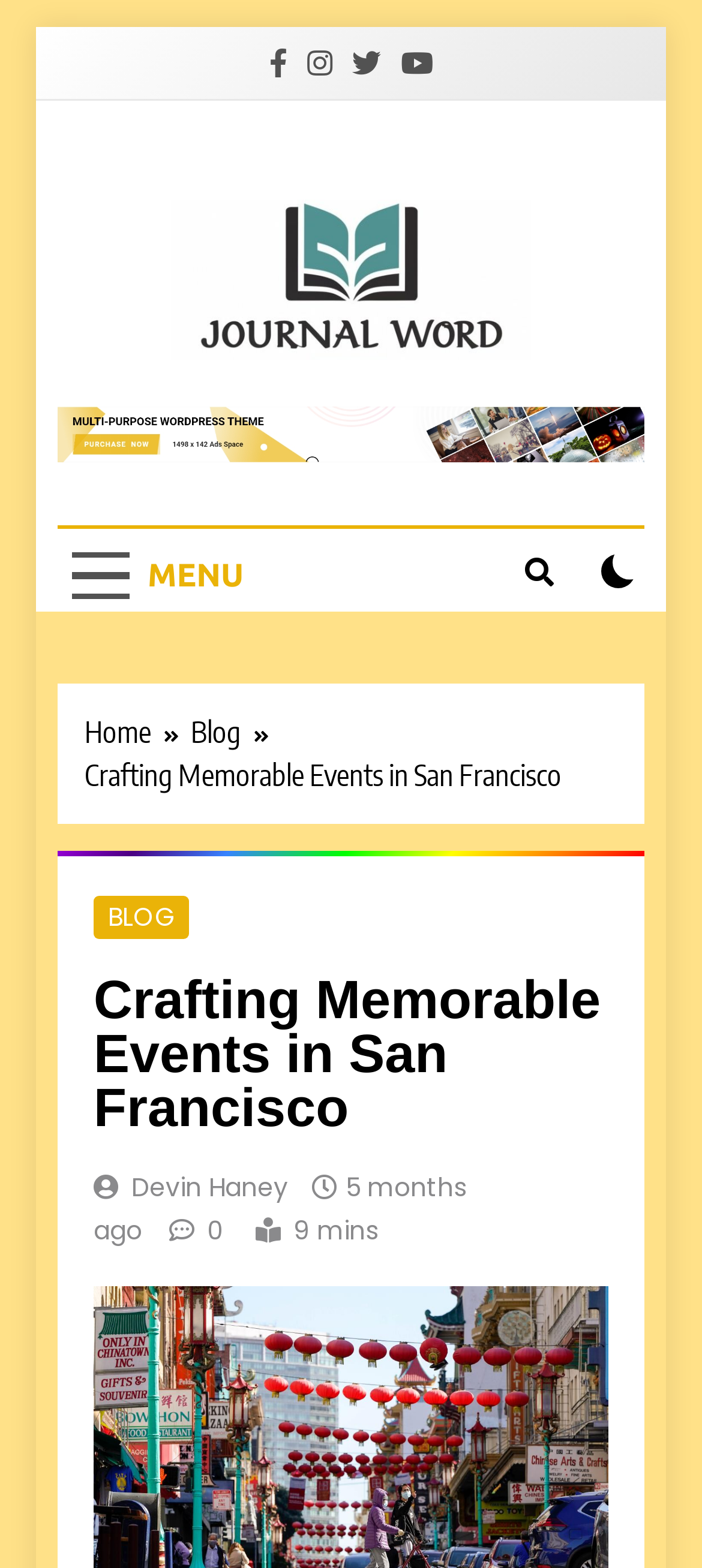Based on the image, please respond to the question with as much detail as possible:
What is the author of the blog post?

I found the link element with the text 'Devin Haney' below the heading element with the text 'Crafting Memorable Events in San Francisco', which suggests that it is the author of the blog post.